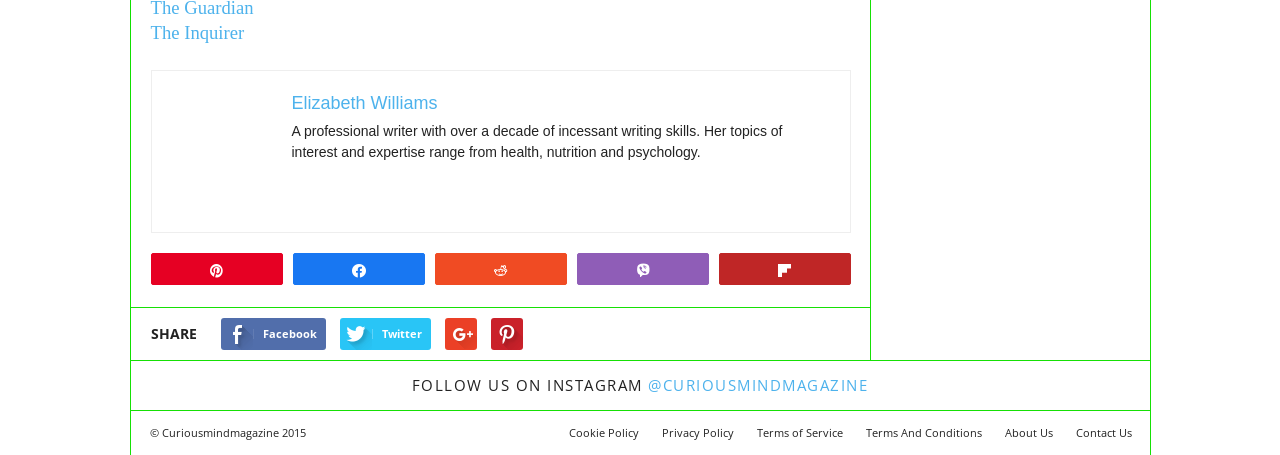Determine the coordinates of the bounding box that should be clicked to complete the instruction: "share on Facebook". The coordinates should be represented by four float numbers between 0 and 1: [left, top, right, bottom].

[0.172, 0.699, 0.254, 0.769]